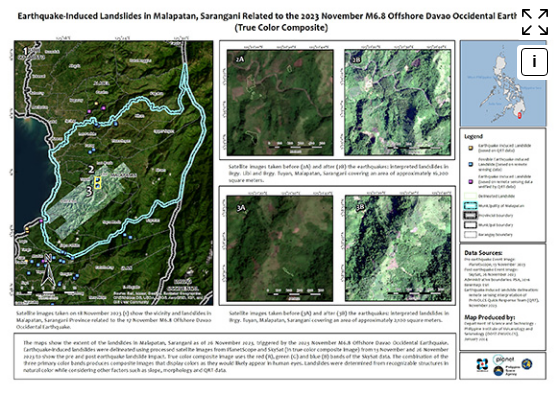Explain the details of the image you are viewing.

This image illustrates the effects of the 2023 November M6.8 Offshore Davao Occidental Earthquake on the Malapatan area in Sarangani, Philippines. The map prominently displays a series of satellite images indicating earthquake-induced landslides. 

Key elements include:
- A regional map outlining the locations affected by the earthquake, marked with blue lines to indicate the areas of landslide activity.
- Enlarged satellite images provide a before-and-after comparison for selected sites, labeled A1, A2, A3, B1, and B2, showcasing the changes in landscape due to the seismic event. 
- Additional geographic context is provided through an inset map of the Philippines, illustrating the broader region's location.

The comprehensive caption also highlights the contributions of the Department of Science and Technology - Philippine Institute of Volcanology and Seismology (DOST-PHIVOLCS) in producing these vital visual data and insights into the ecological impact of the earthquake. The image is noted as a true color composite, allowing for a realistic representation of the terrain and its changes post-event.